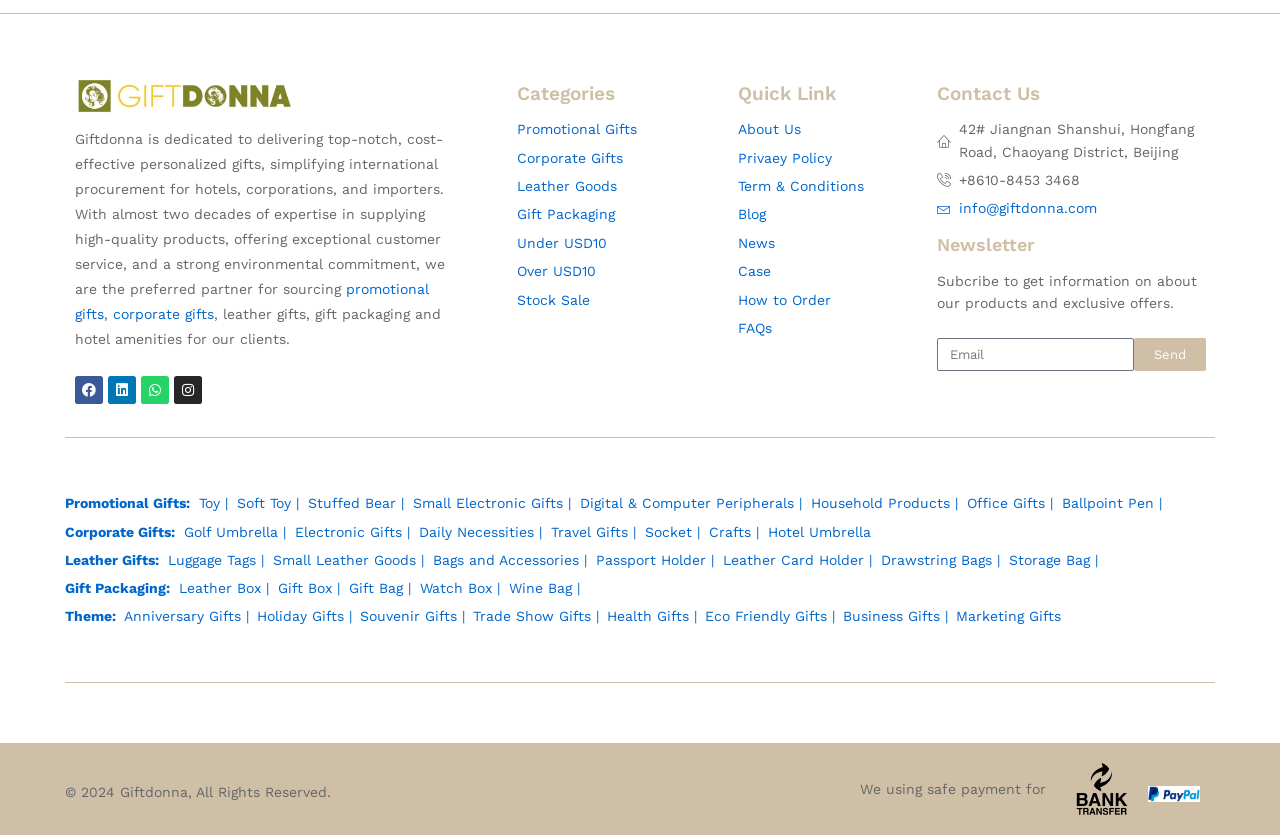Extract the bounding box of the UI element described as: "News".

[0.576, 0.278, 0.716, 0.304]